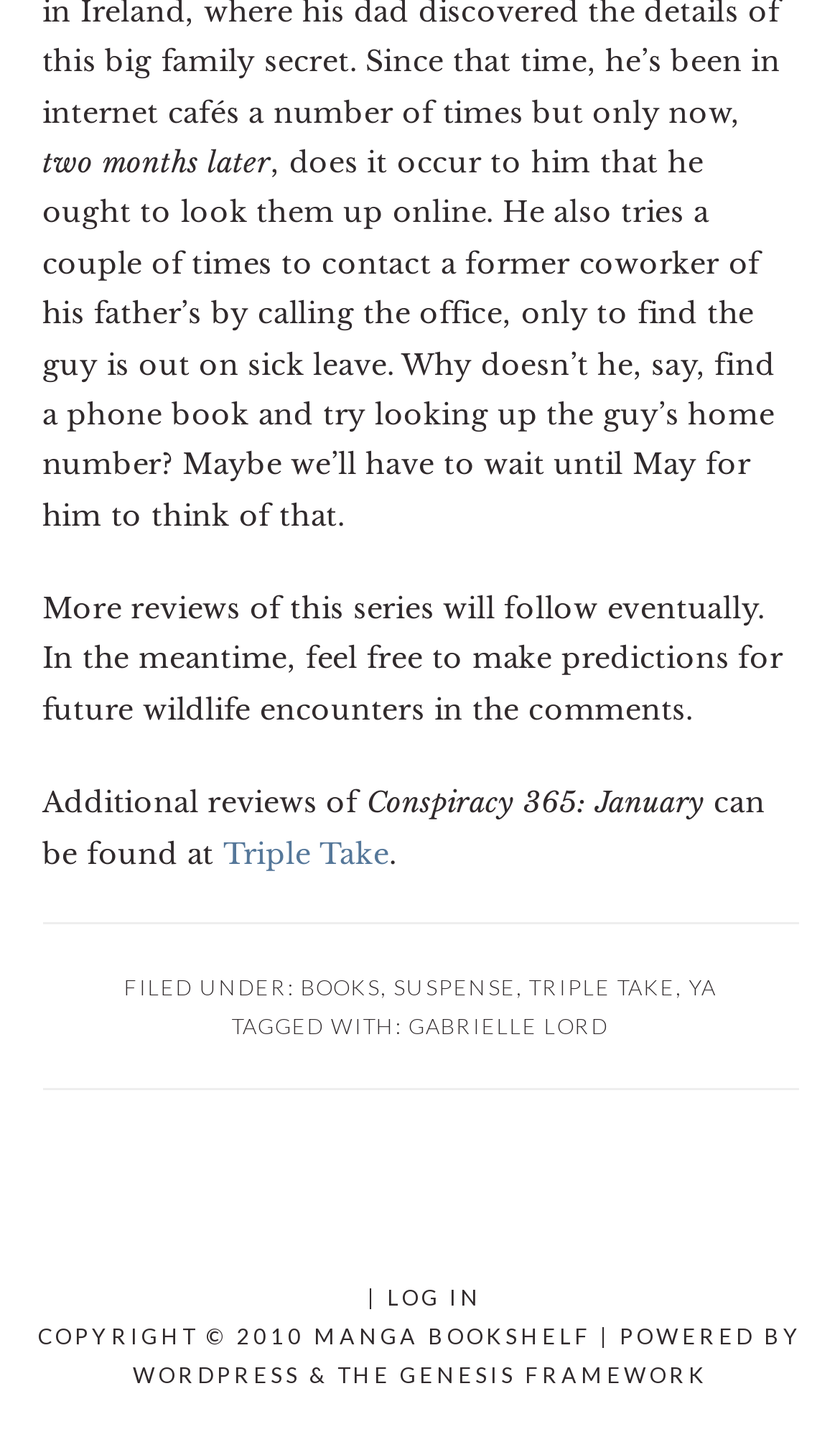Locate the bounding box coordinates of the item that should be clicked to fulfill the instruction: "Click on the 'WORDPRESS' link".

[0.158, 0.948, 0.358, 0.966]